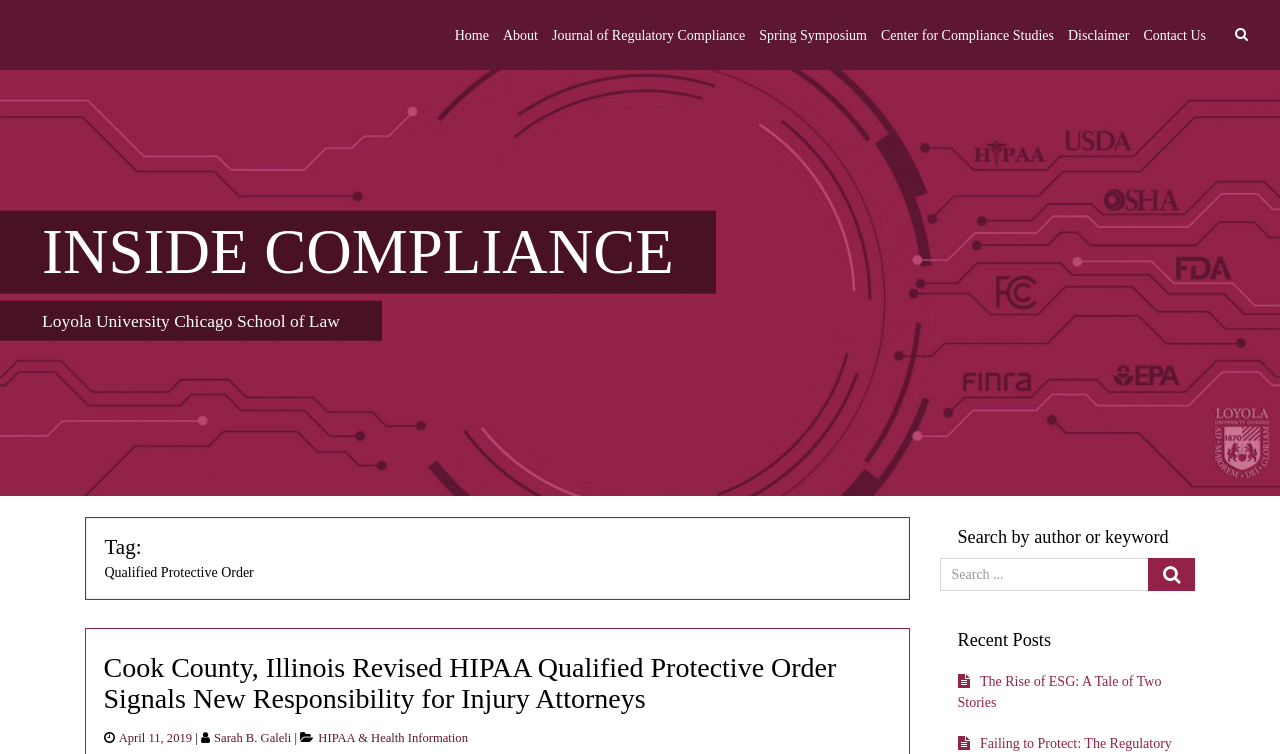Pinpoint the bounding box coordinates of the element you need to click to execute the following instruction: "go to home page". The bounding box should be represented by four float numbers between 0 and 1, in the format [left, top, right, bottom].

[0.355, 0.025, 0.382, 0.068]